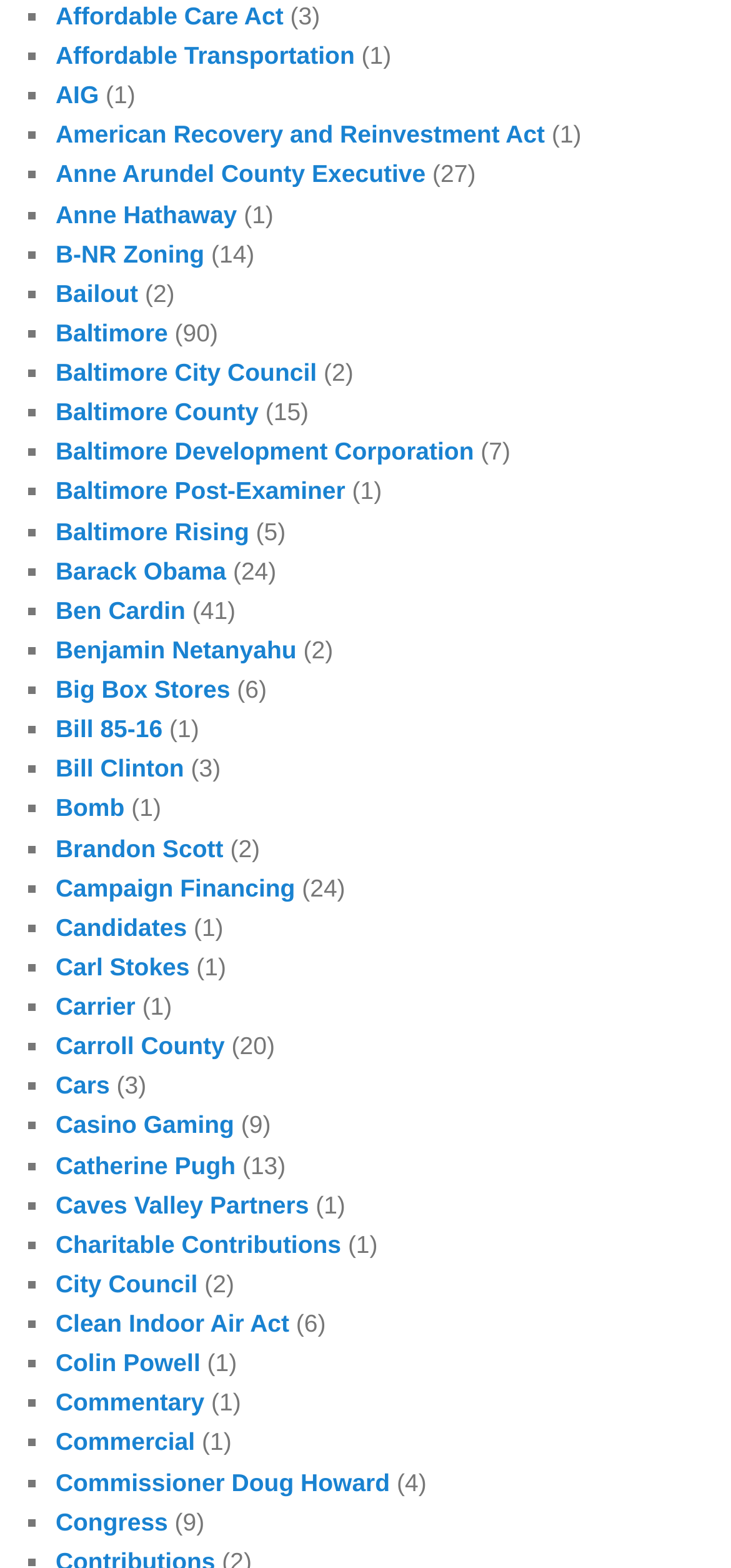Please find the bounding box coordinates of the section that needs to be clicked to achieve this instruction: "Explore Baltimore City Council".

[0.076, 0.229, 0.433, 0.247]